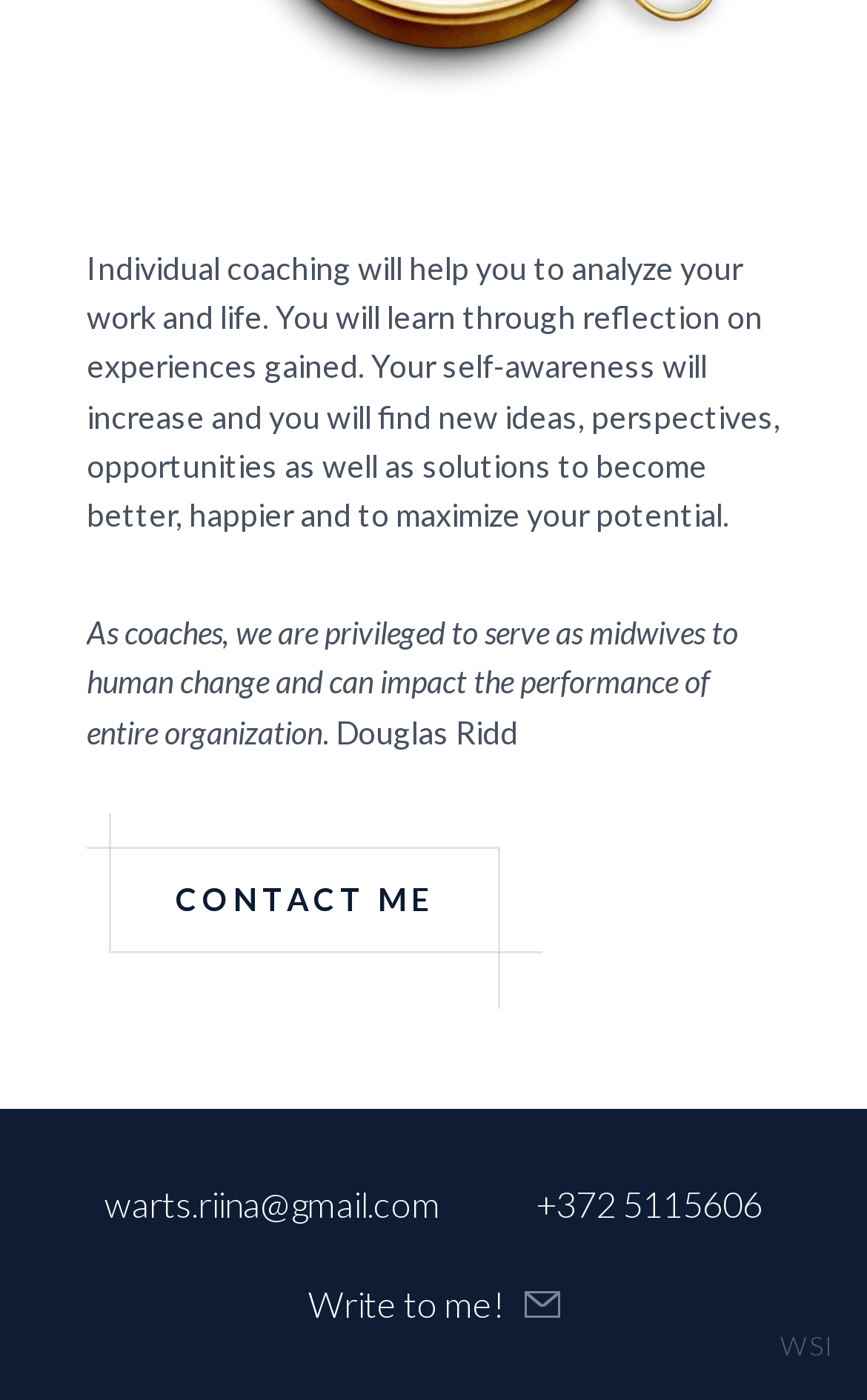Refer to the image and provide a thorough answer to this question:
How can you contact the coach?

You can contact the coach via email at 'warts.riina@gmail.com' or by calling '+372 5115606', as indicated by the static text and links at the bottom of the webpage.